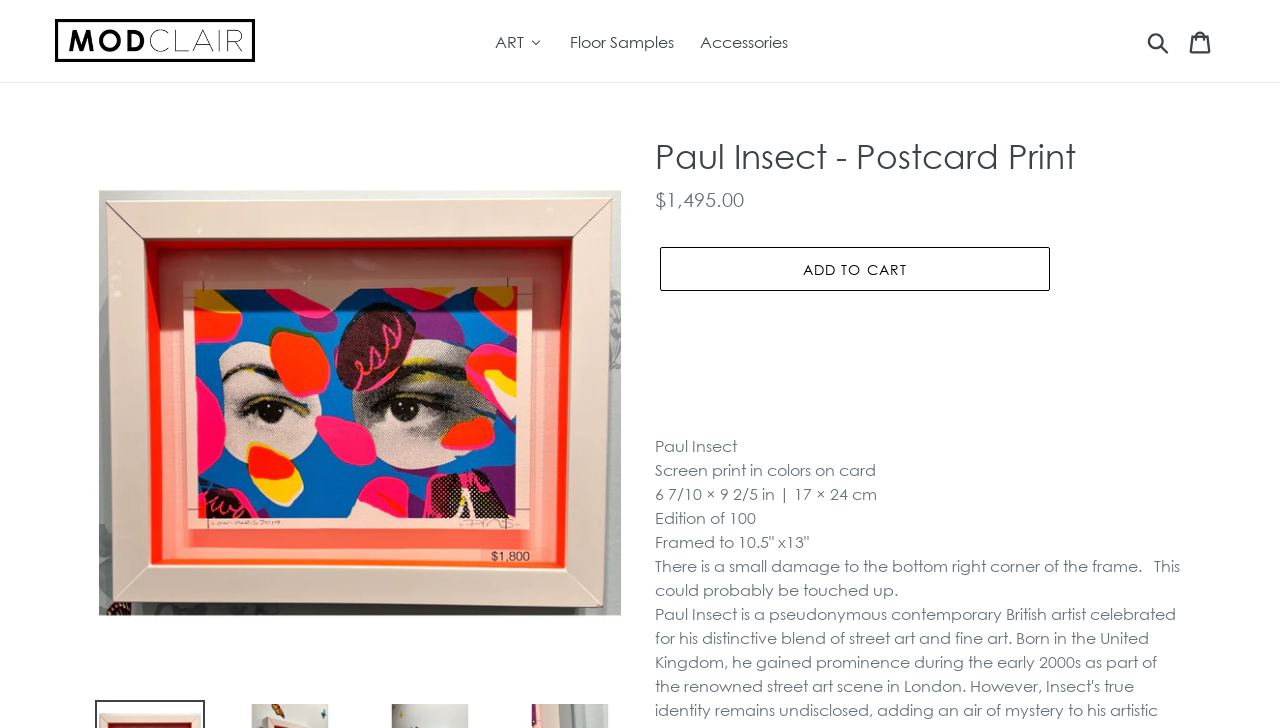Locate the UI element described by Floor Samples and provide its bounding box coordinates. Use the format (top-left x, top-left y, bottom-right x, bottom-right y) with all values as floating point numbers between 0 and 1.

[0.434, 0.034, 0.536, 0.078]